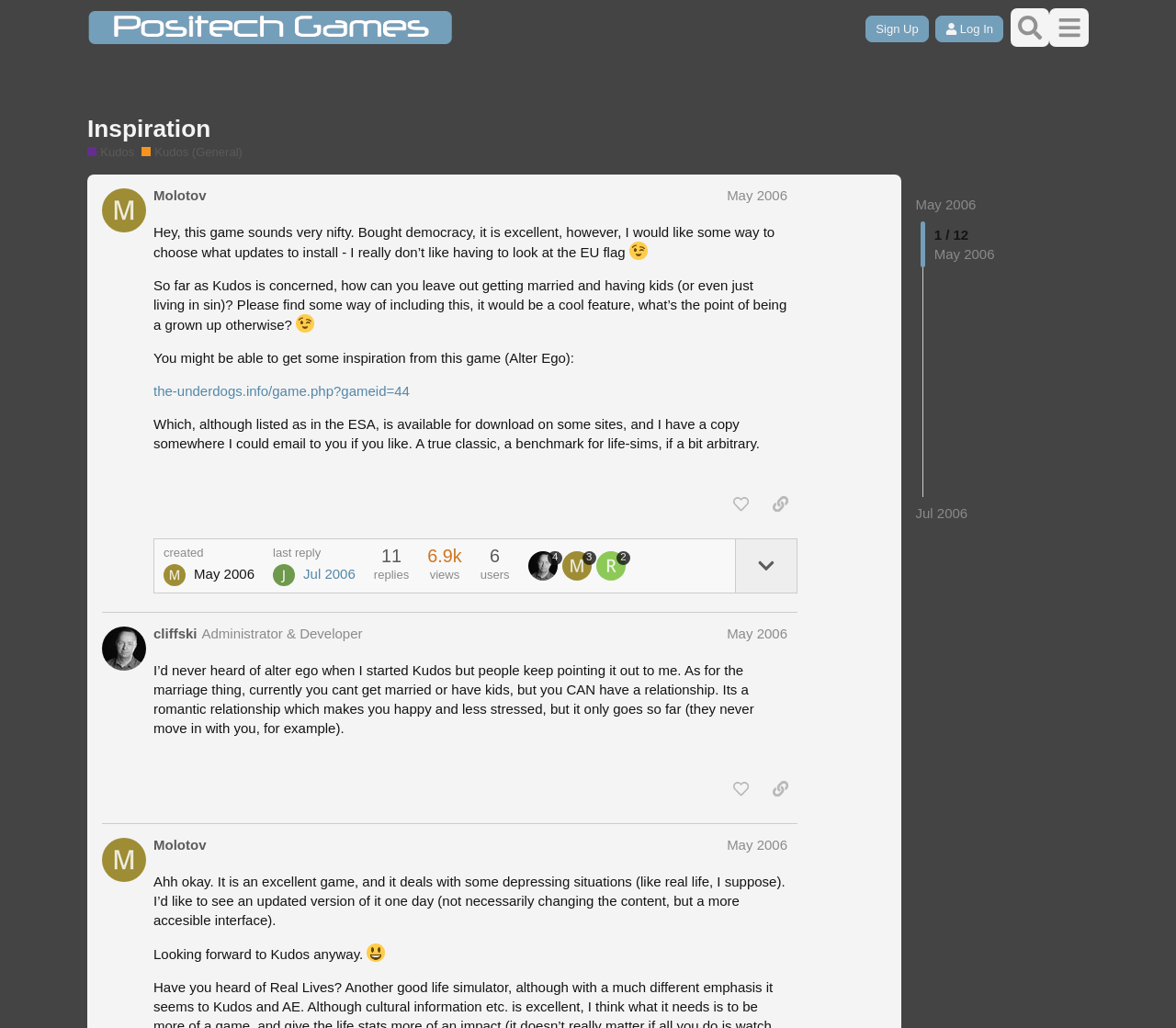Respond to the question with just a single word or phrase: 
What is the name of the game mentioned as an inspiration for Kudos?

Alter Ego